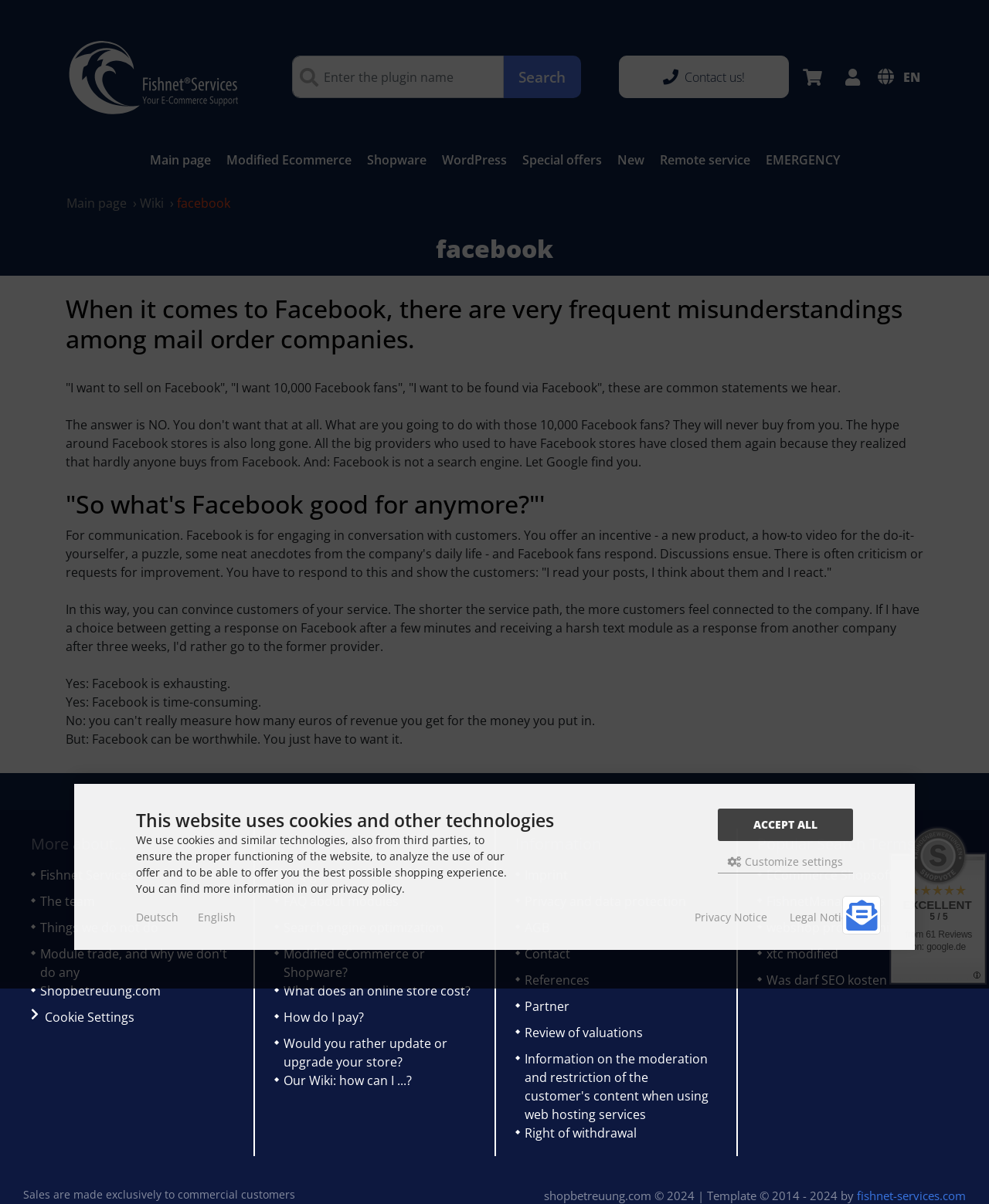What is the language of the webpage?
Please answer the question with as much detail and depth as you can.

I determined the language of the webpage by looking at the content of the webpage, specifically the text 'When it comes to Facebook, there are very frequent misunderstandings among mail order companies.' which is in English.